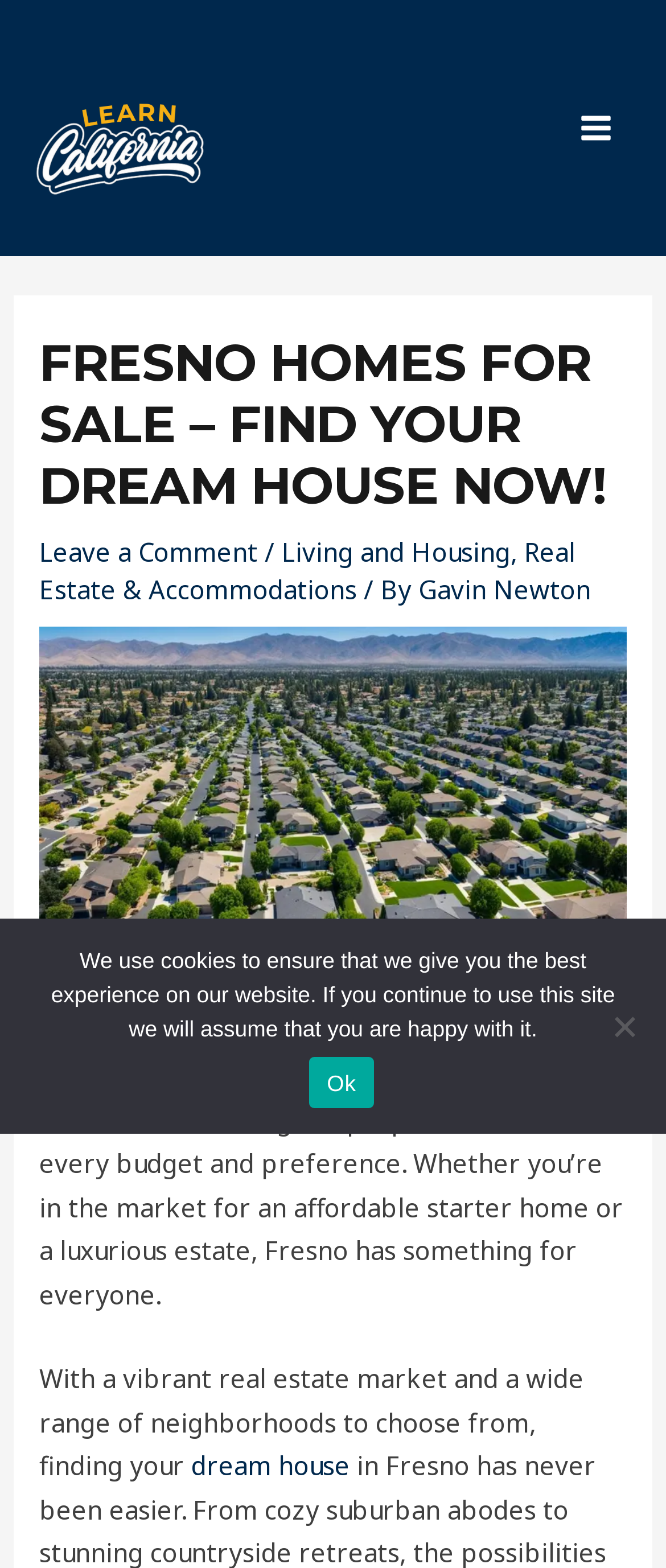Provide the bounding box coordinates for the UI element described in this sentence: "Real Estate & Accommodations". The coordinates should be four float values between 0 and 1, i.e., [left, top, right, bottom].

[0.059, 0.341, 0.864, 0.386]